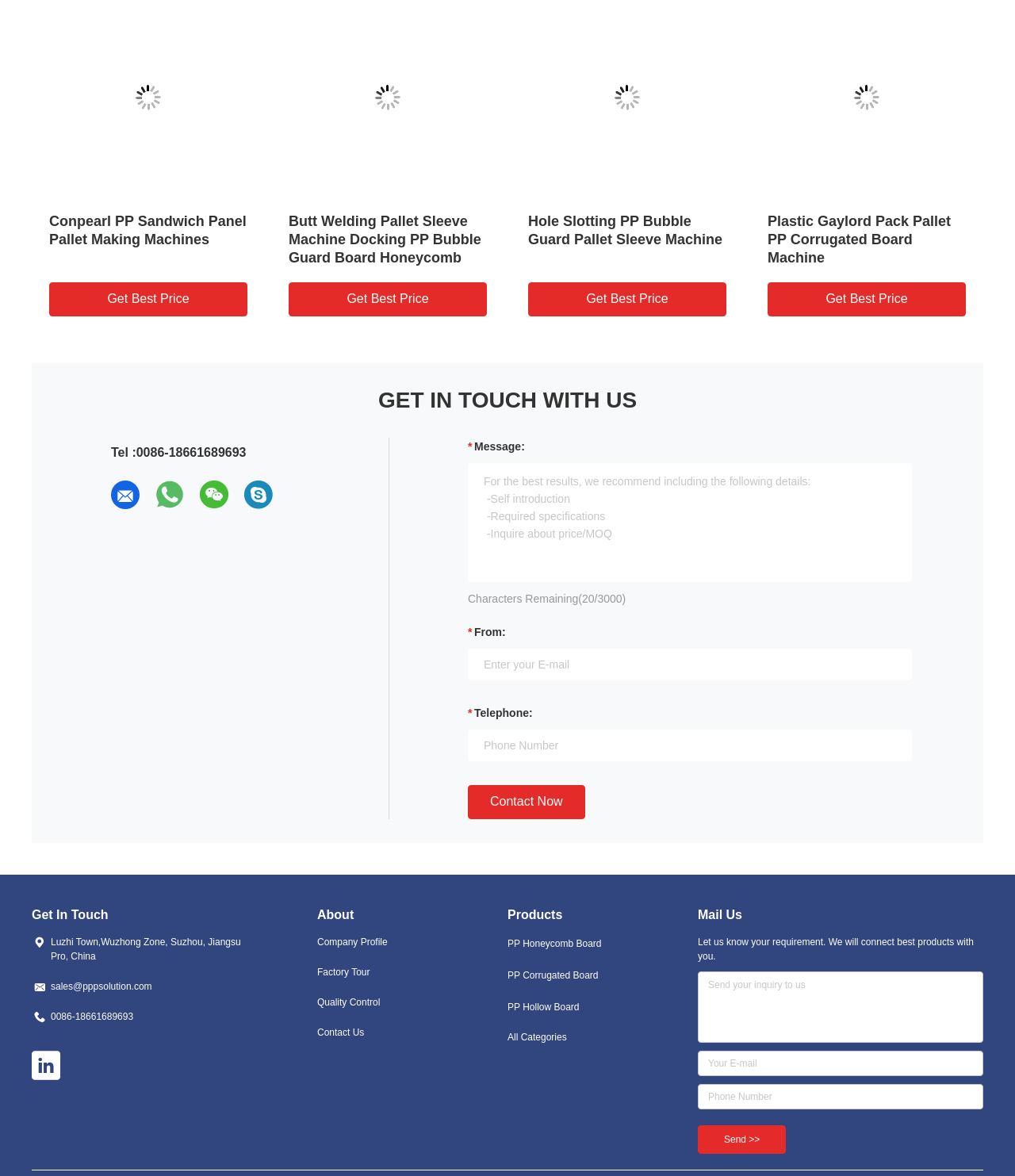Identify the bounding box coordinates for the UI element described as follows: title="whatsapp". Use the format (top-left x, top-left y, bottom-right x, bottom-right y) and ensure all values are floating point numbers between 0 and 1.

[0.153, 0.408, 0.181, 0.433]